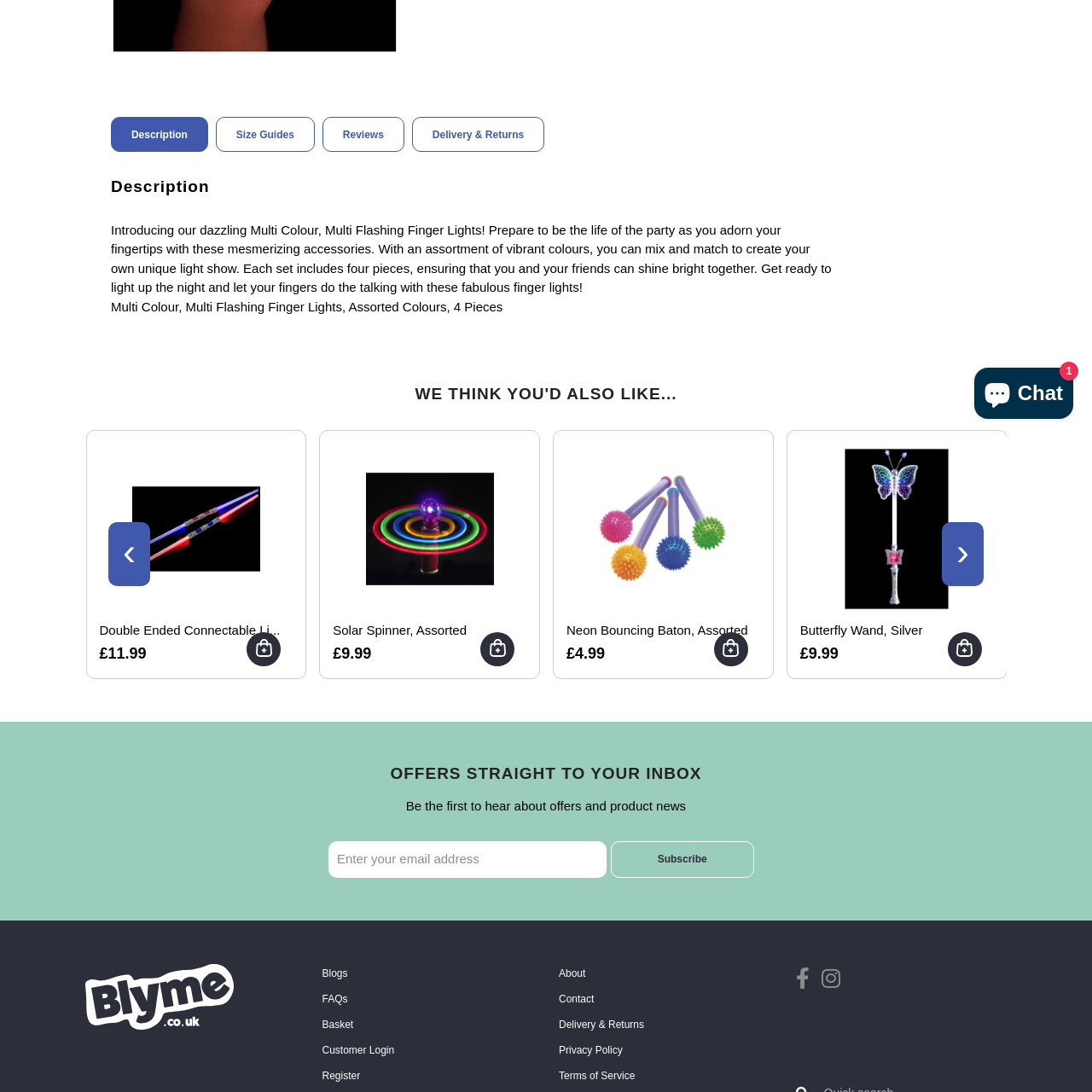View the part of the image surrounded by red, What type of lights does the sword emit? Respond with a concise word or phrase.

Vibrant lights